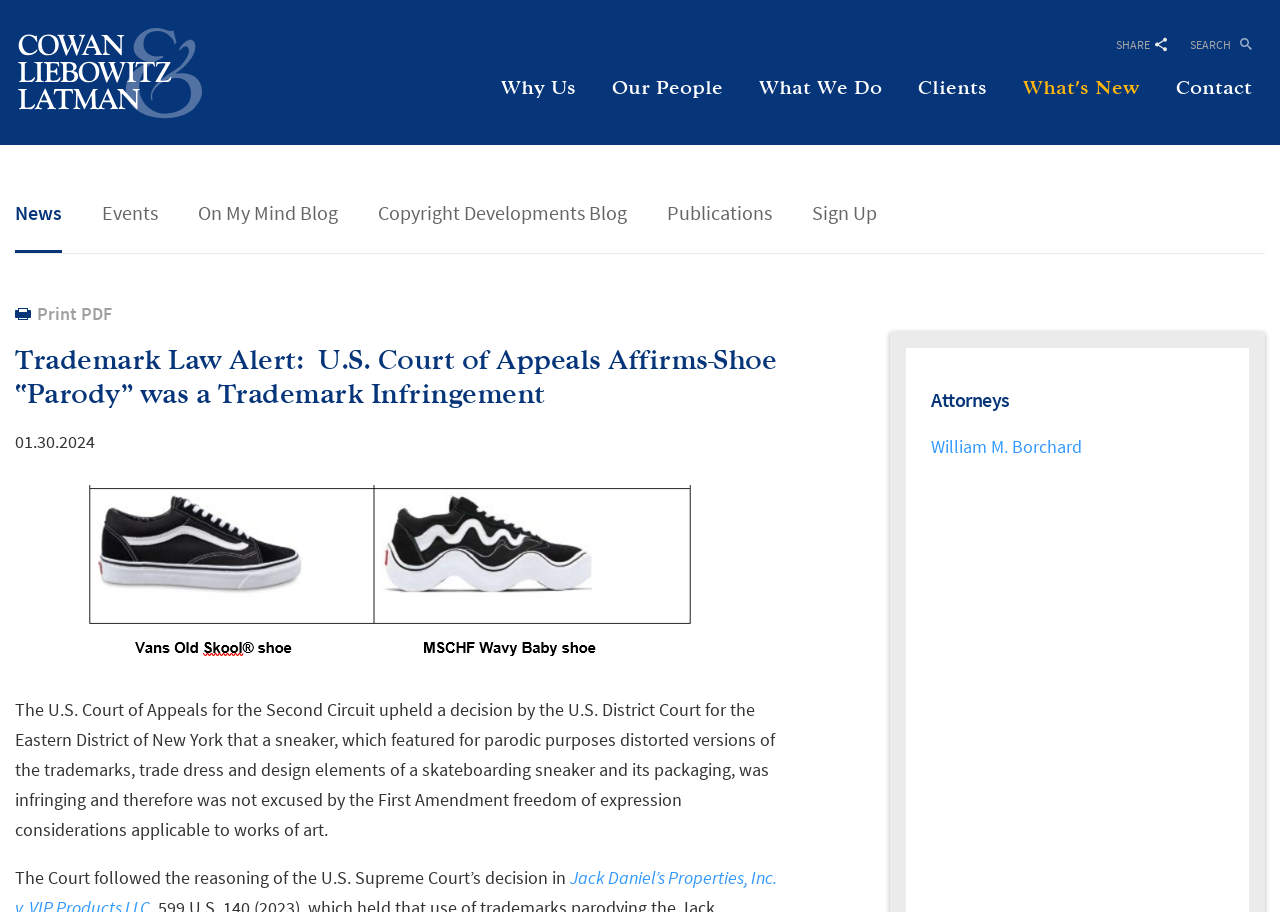Kindly determine the bounding box coordinates for the clickable area to achieve the given instruction: "Read the news".

[0.012, 0.219, 0.048, 0.247]